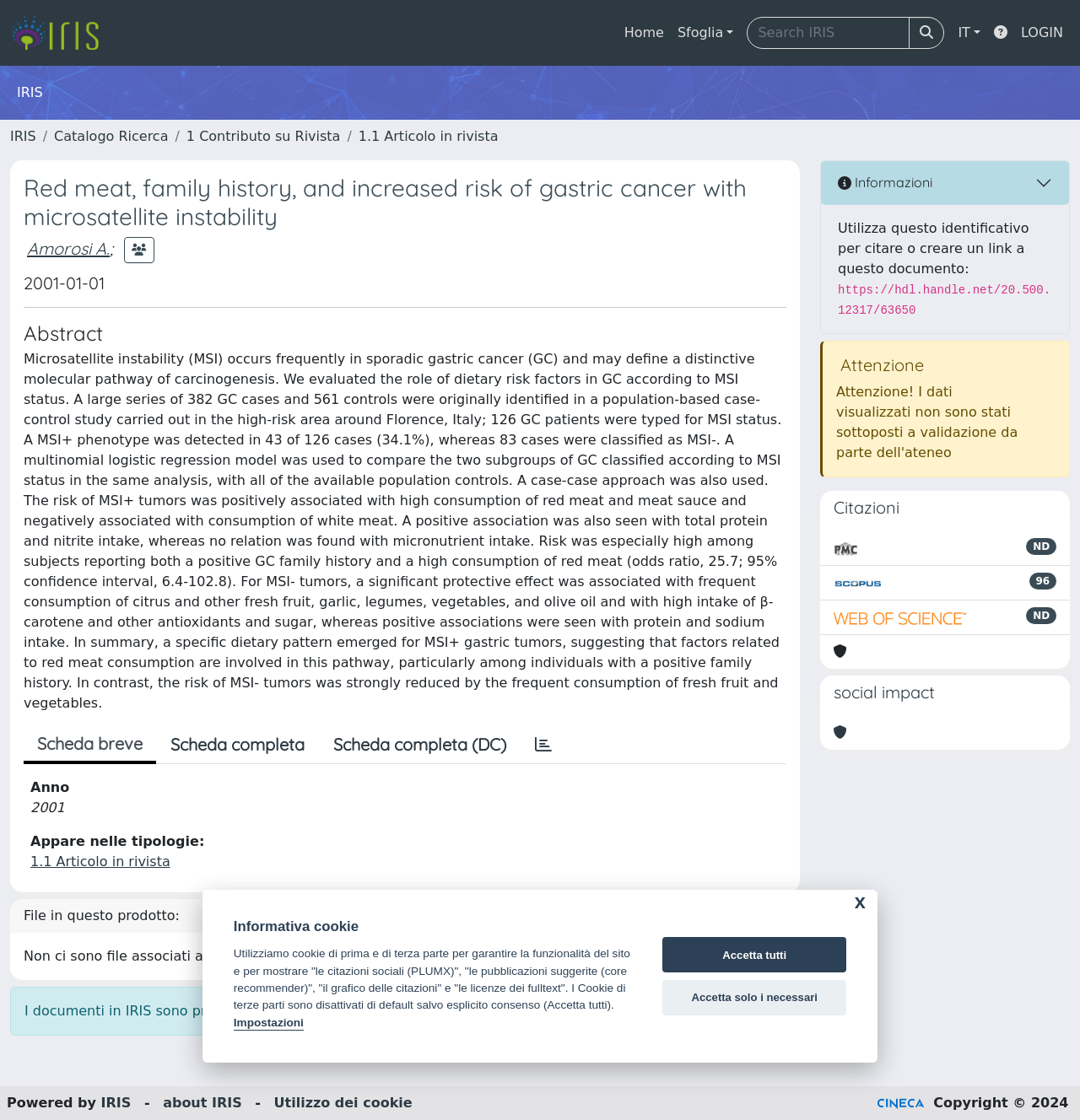Locate the coordinates of the bounding box for the clickable region that fulfills this instruction: "cite this document".

[0.772, 0.48, 0.794, 0.498]